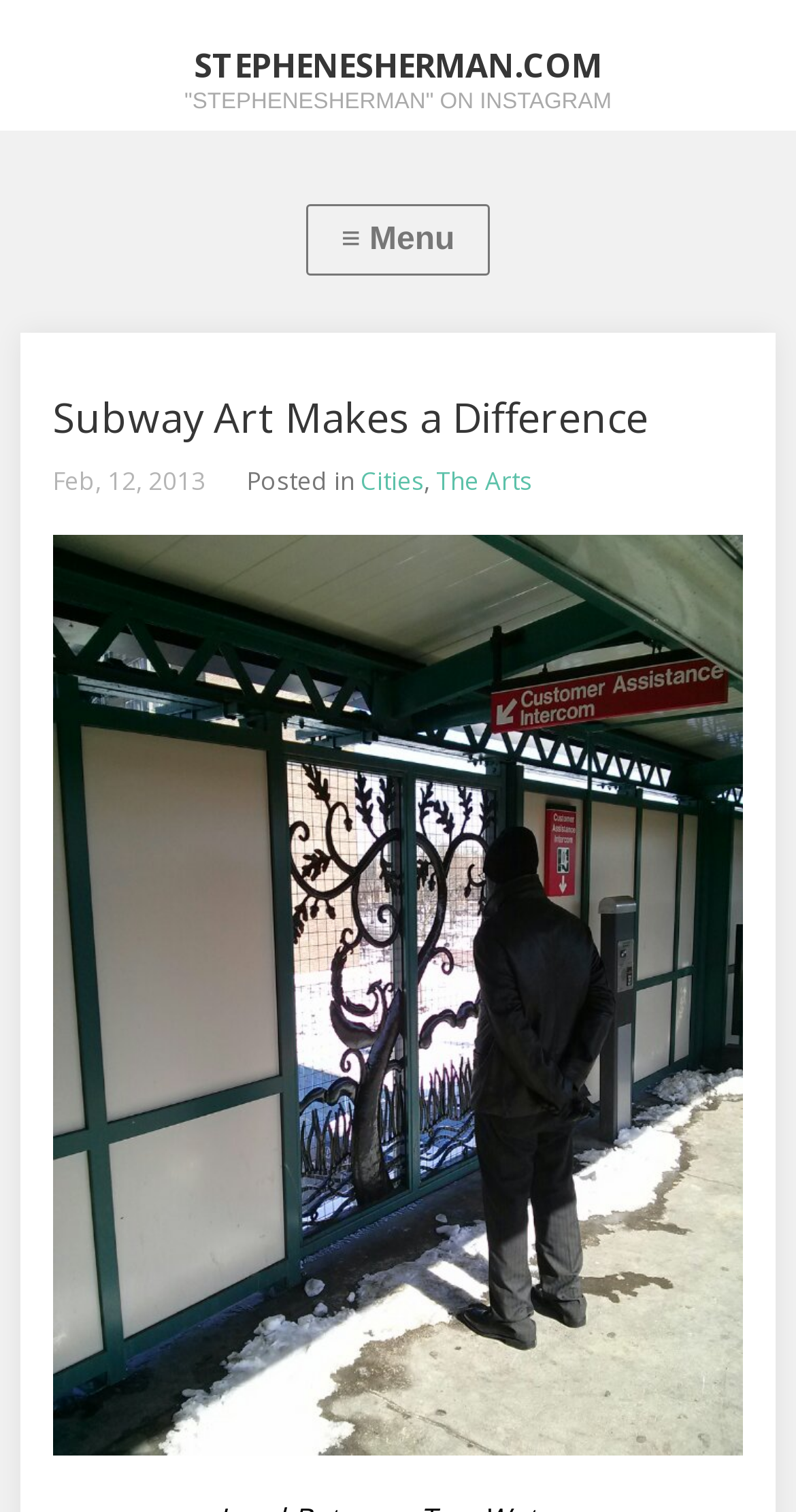From the element description: "Cities", extract the bounding box coordinates of the UI element. The coordinates should be expressed as four float numbers between 0 and 1, in the order [left, top, right, bottom].

[0.453, 0.306, 0.533, 0.329]